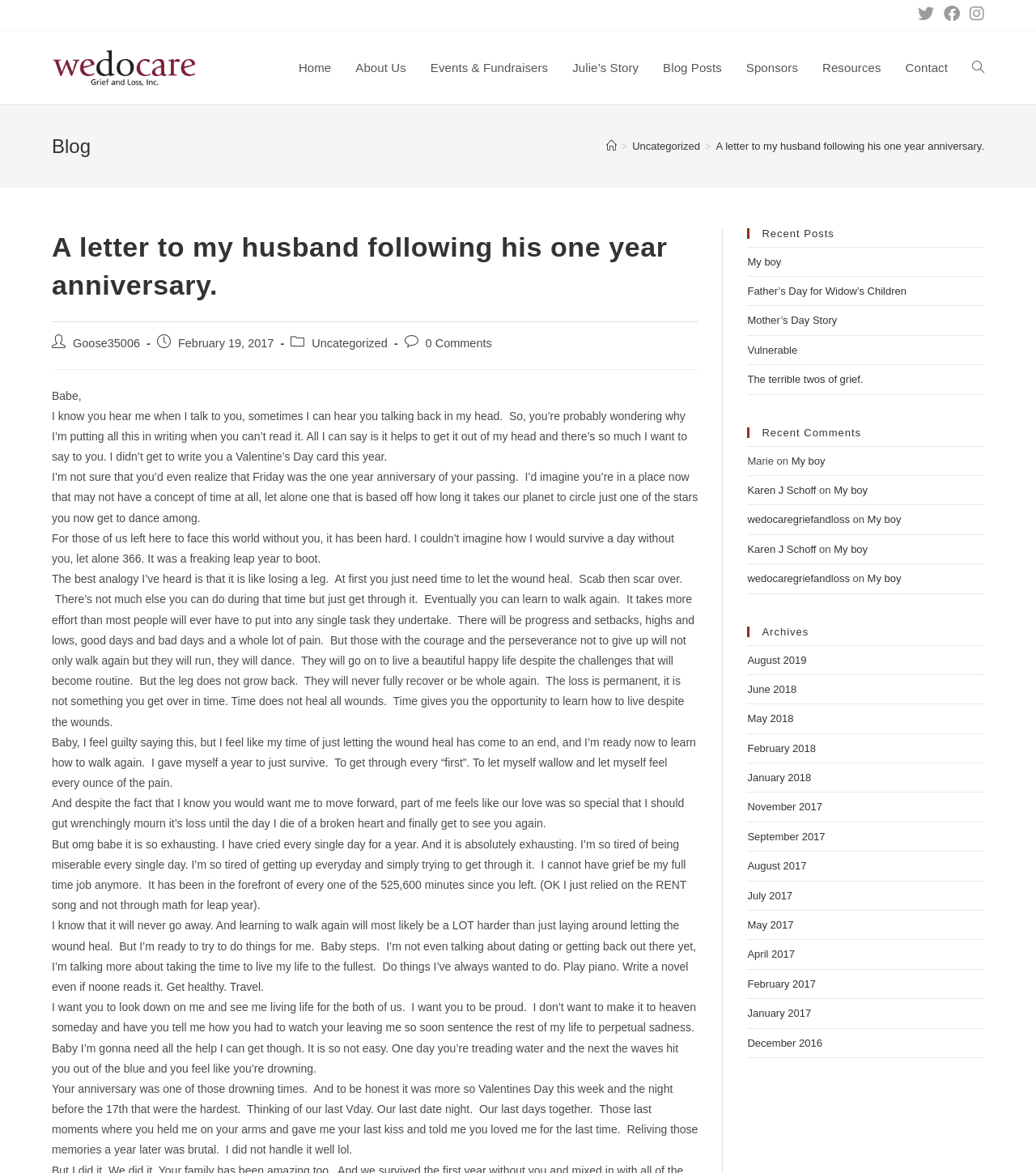How many archives are listed in the sidebar?
Look at the image and answer the question with a single word or phrase.

15